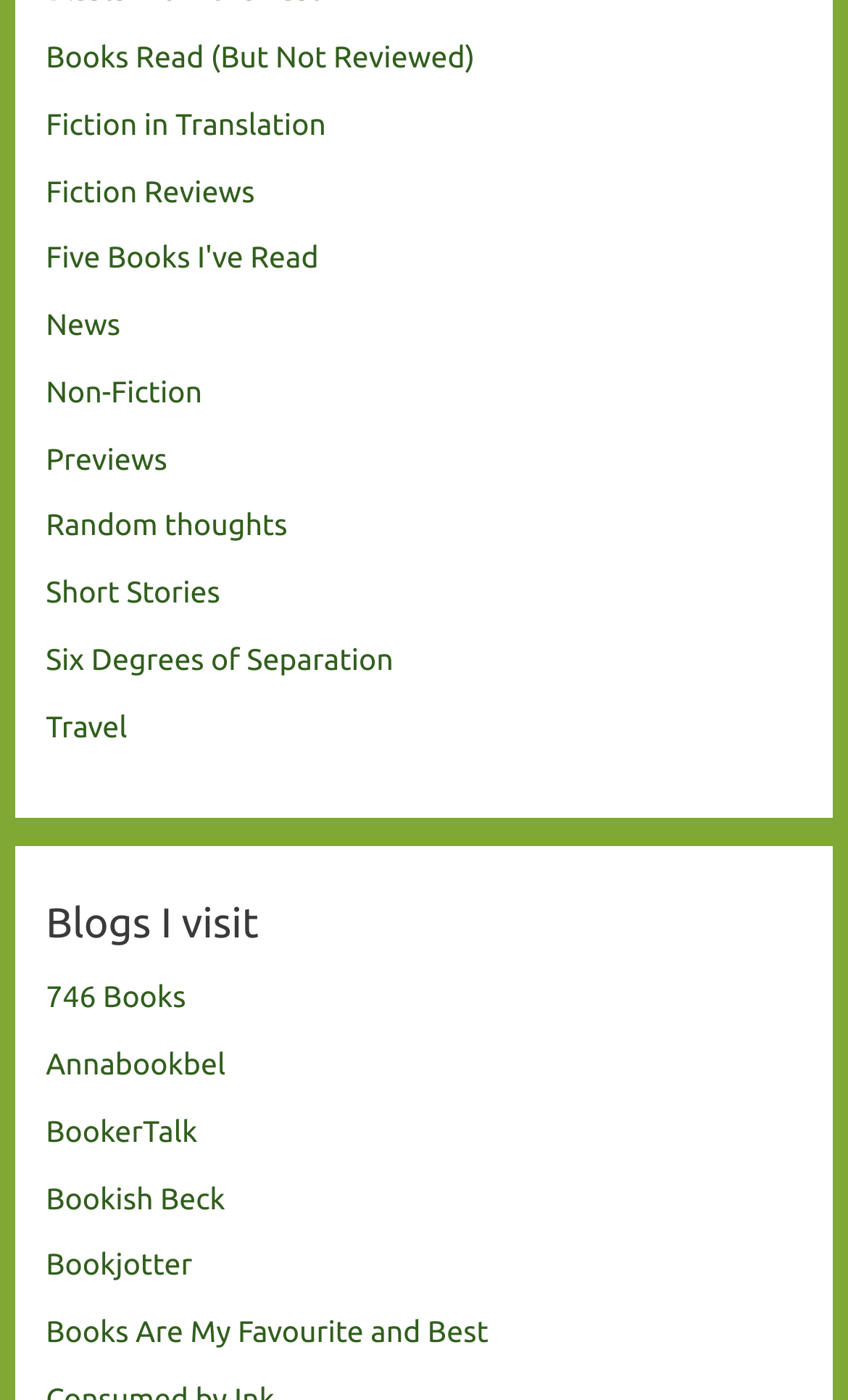Identify the bounding box coordinates of the section to be clicked to complete the task described by the following instruction: "Go to '746 Books'". The coordinates should be four float numbers between 0 and 1, formatted as [left, top, right, bottom].

[0.054, 0.7, 0.219, 0.724]